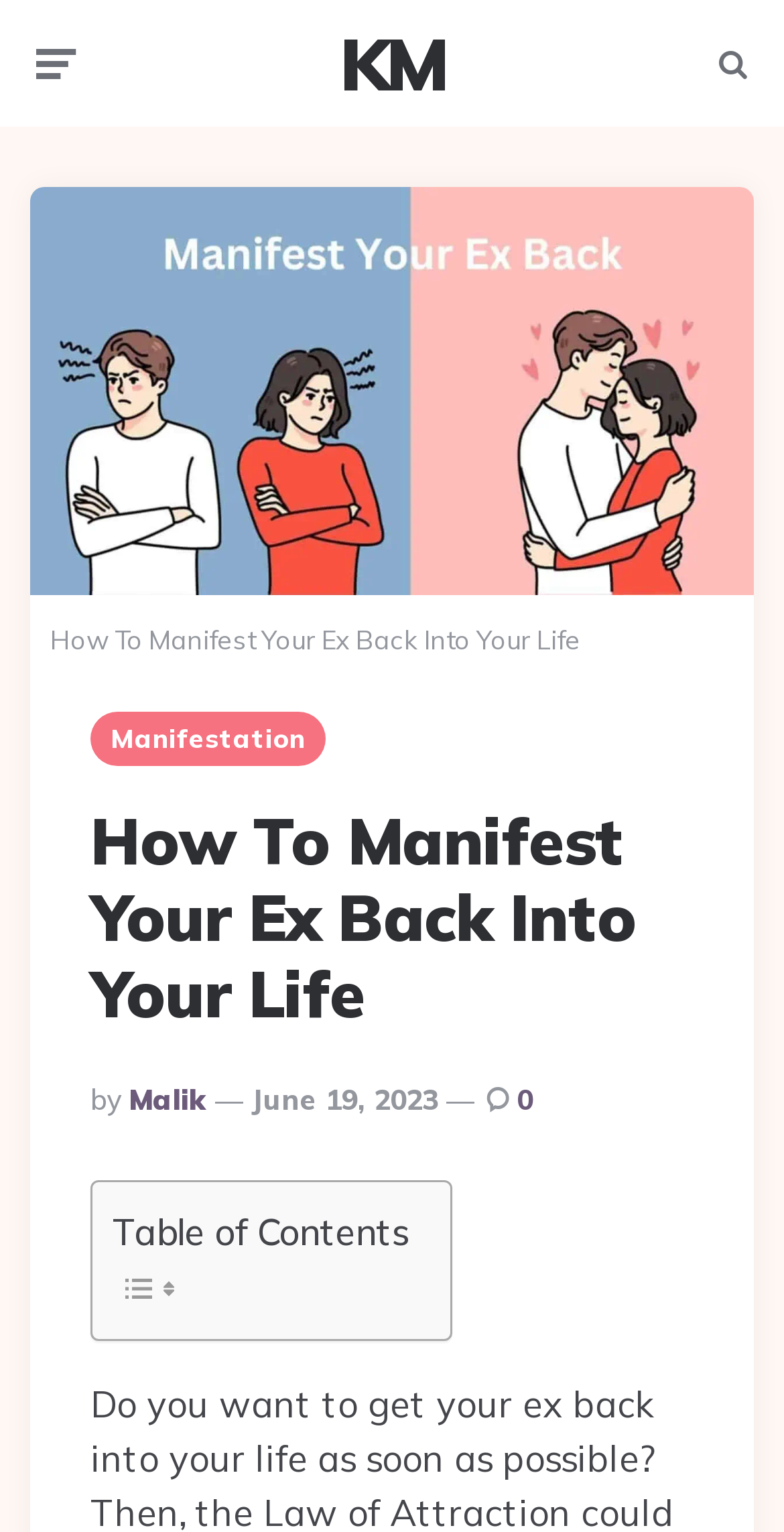What is the author's name? Look at the image and give a one-word or short phrase answer.

Malik